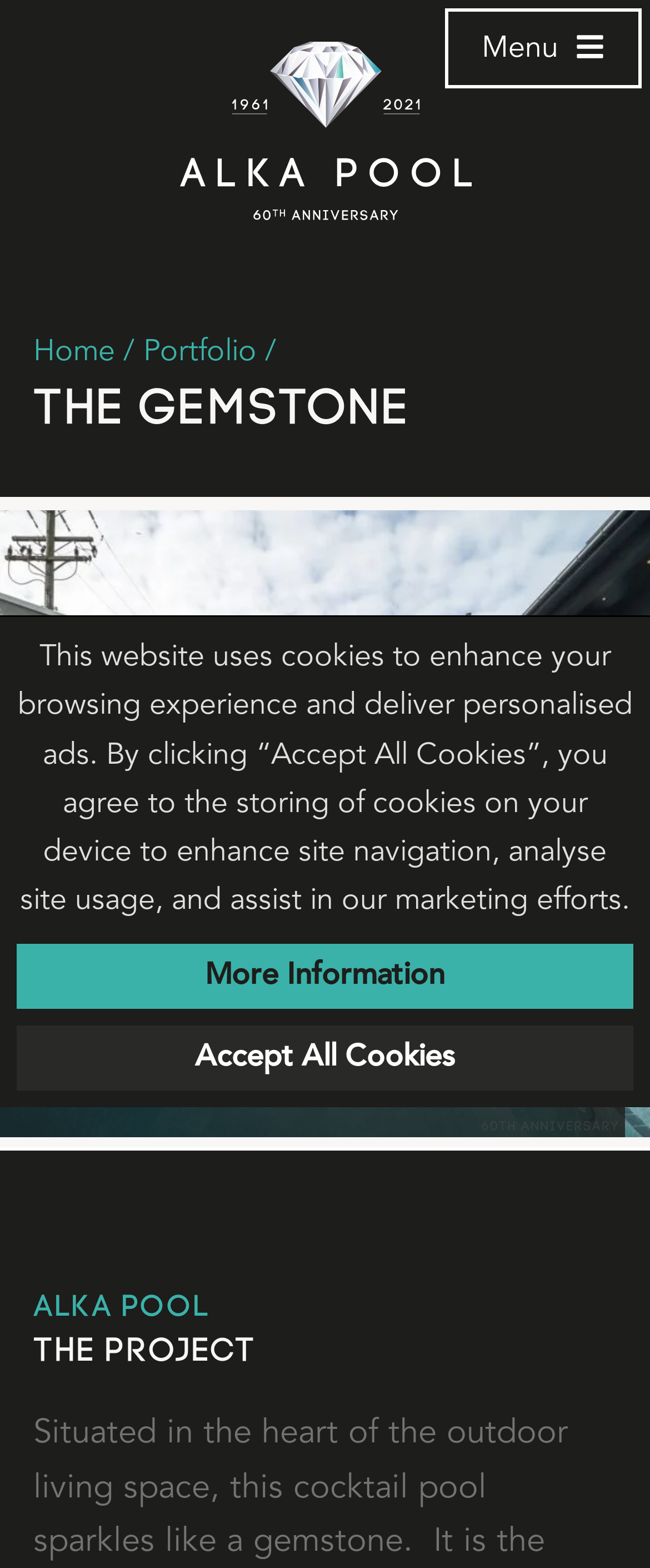Can you determine the bounding box coordinates of the area that needs to be clicked to fulfill the following instruction: "contact us"?

[0.051, 0.085, 0.782, 0.12]